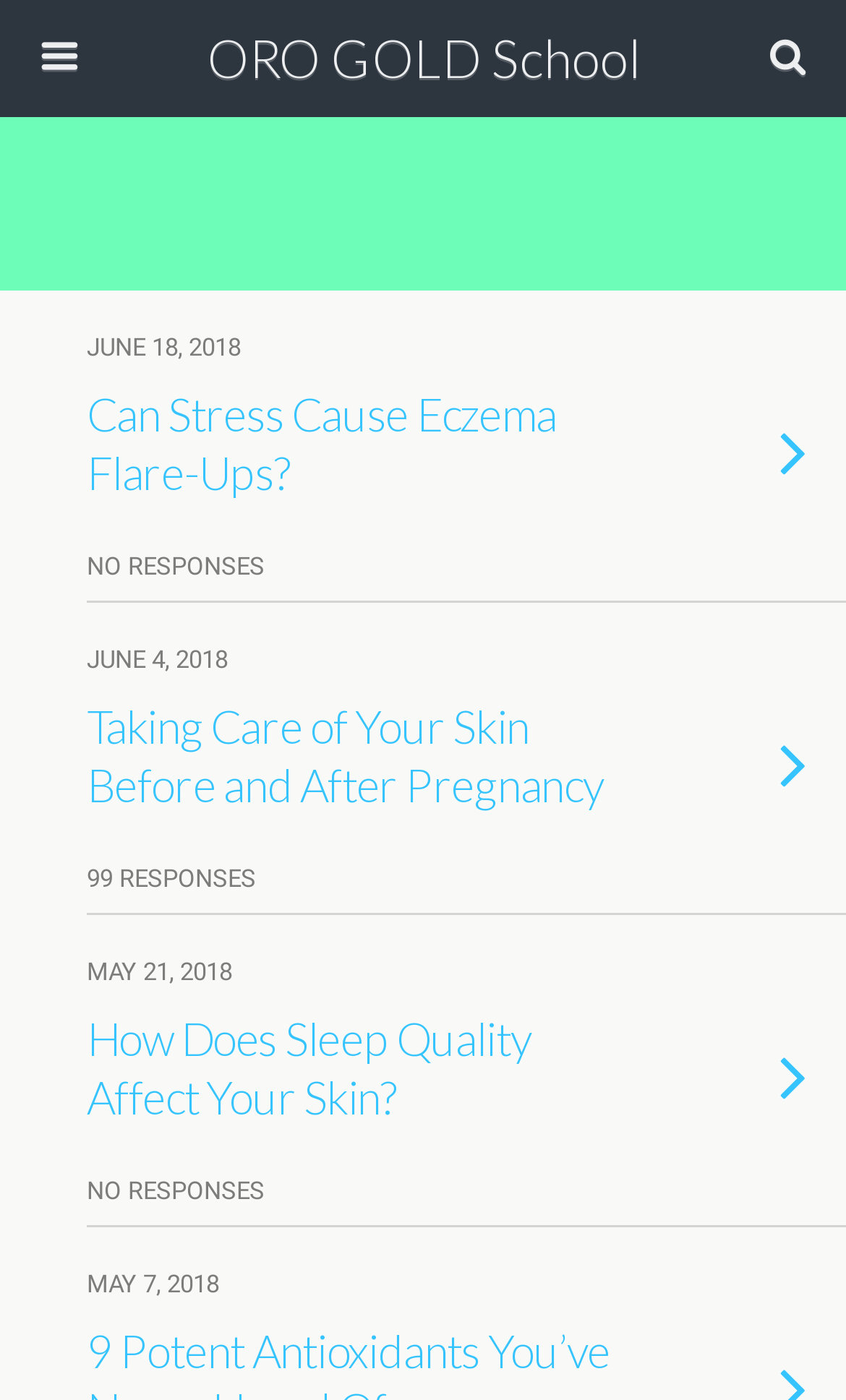Using the given description, provide the bounding box coordinates formatted as (top-left x, top-left y, bottom-right x, bottom-right y), with all values being floating point numbers between 0 and 1. Description: name="submit" value="Search"

[0.769, 0.091, 0.944, 0.13]